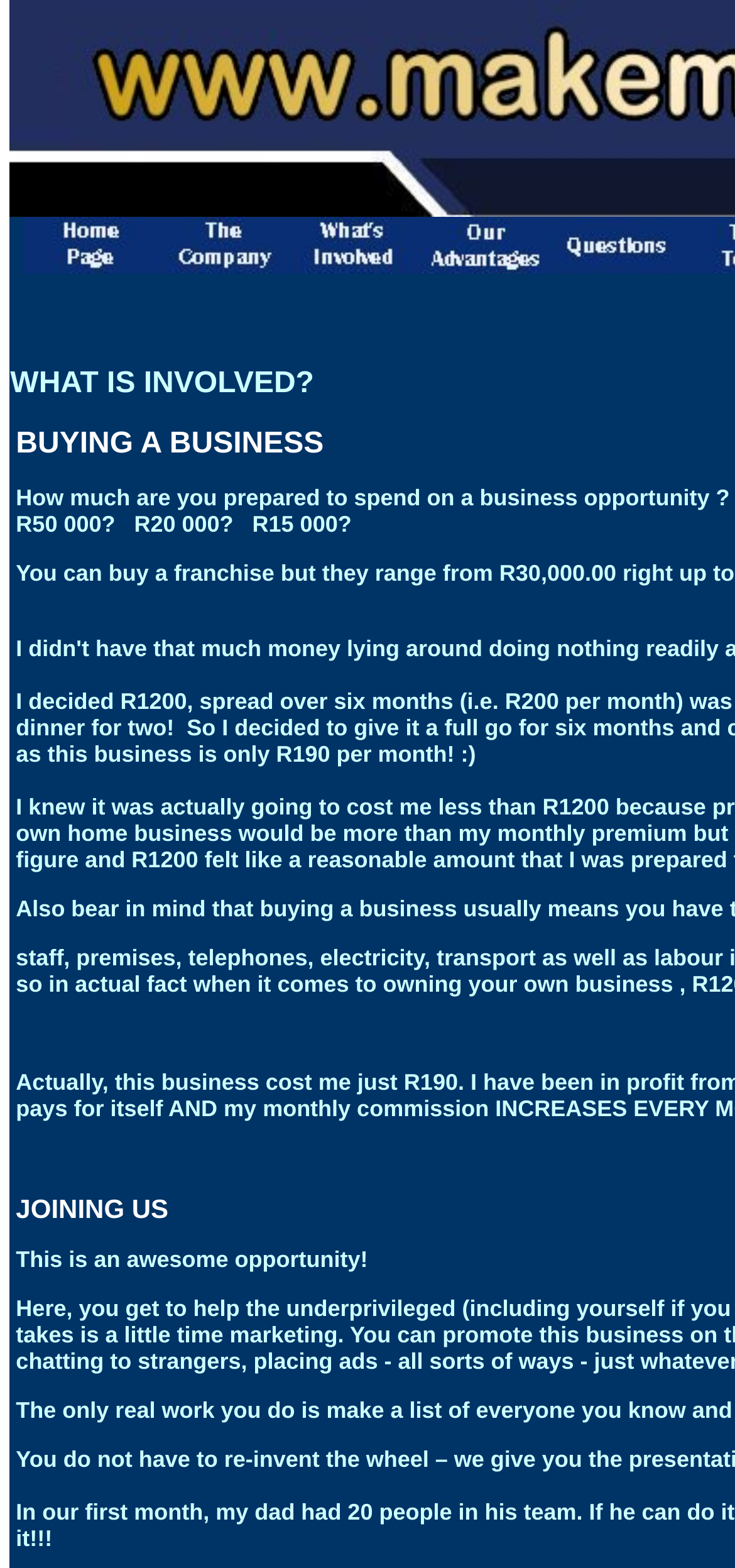Please provide a comprehensive answer to the question below using the information from the image: What kind of opportunity is being presented?

The meta description and the content of the webpage suggest that the opportunity being presented is related to working from home, making extra money, and potentially becoming a full-time option.